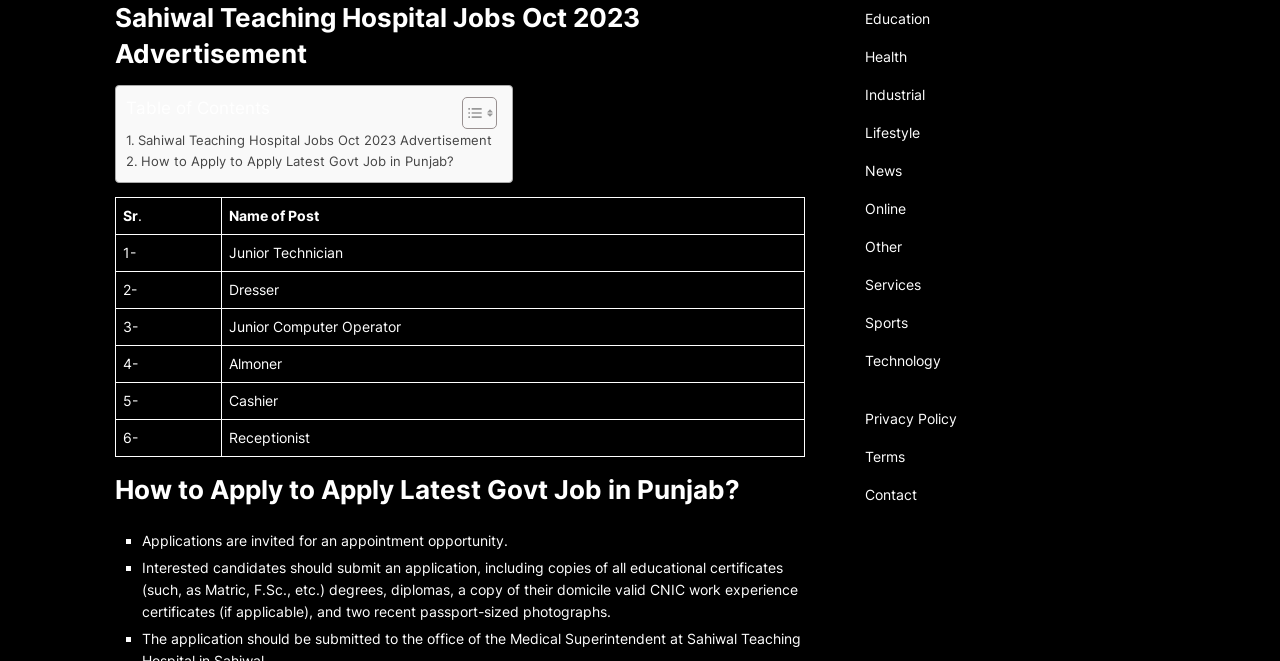Please answer the following query using a single word or phrase: 
What is the name of the first job post?

Junior Technician